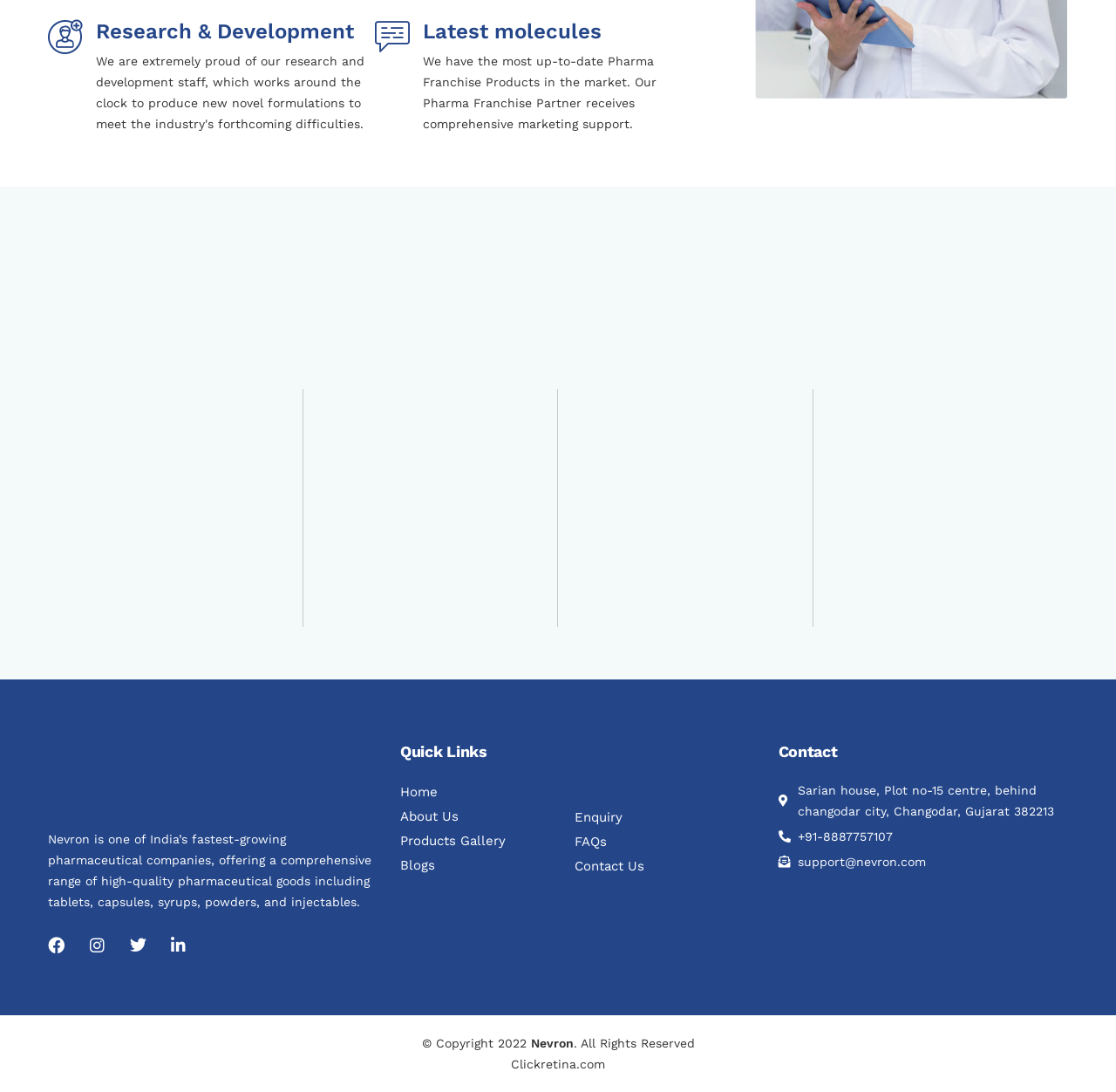Can you find the bounding box coordinates for the UI element given this description: "Enquiry"? Provide the coordinates as four float numbers between 0 and 1: [left, top, right, bottom].

[0.515, 0.741, 0.557, 0.755]